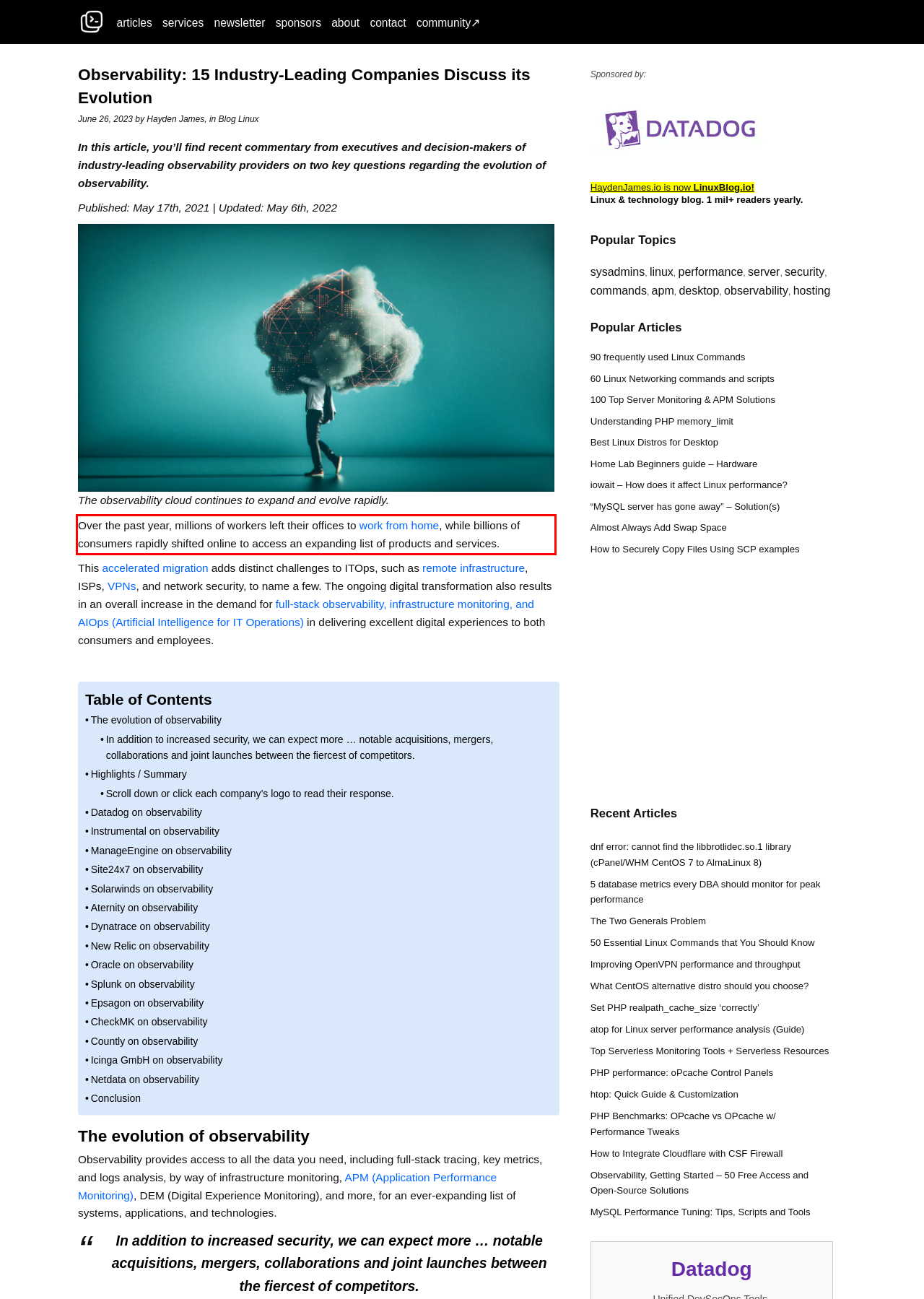Given a screenshot of a webpage, identify the red bounding box and perform OCR to recognize the text within that box.

Over the past year, millions of workers left their offices to work from home, while billions of consumers rapidly shifted online to access an expanding list of products and services.